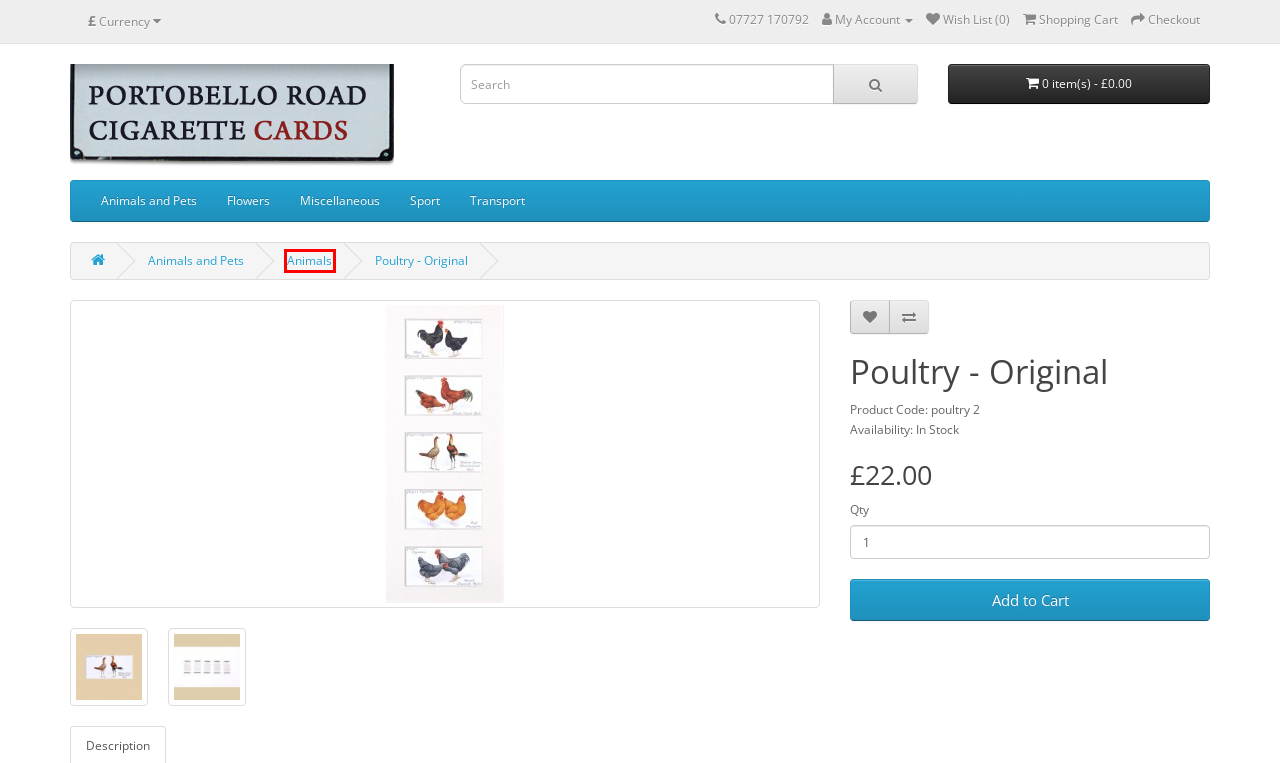Review the screenshot of a webpage containing a red bounding box around an element. Select the description that best matches the new webpage after clicking the highlighted element. The options are:
A. Account Login
B. Shopping Cart
C. Portobello Road Cigarette Cards
D. Miscellaneous
E. Flowers
F. Animals
G. Animals and Pets
H. Sport

F